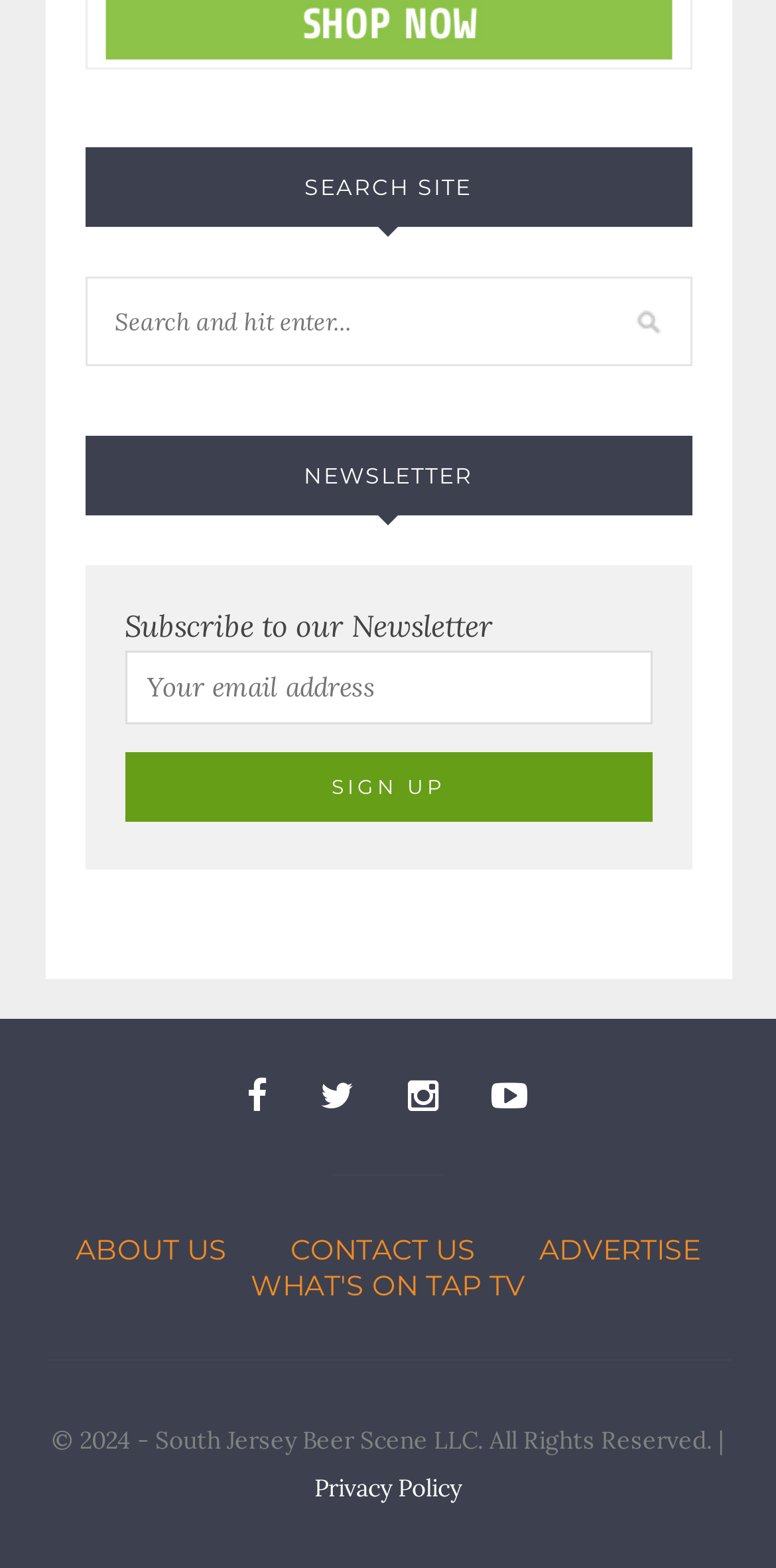Determine the bounding box coordinates of the section I need to click to execute the following instruction: "Read '# India Special #'". Provide the coordinates as four float numbers between 0 and 1, i.e., [left, top, right, bottom].

None